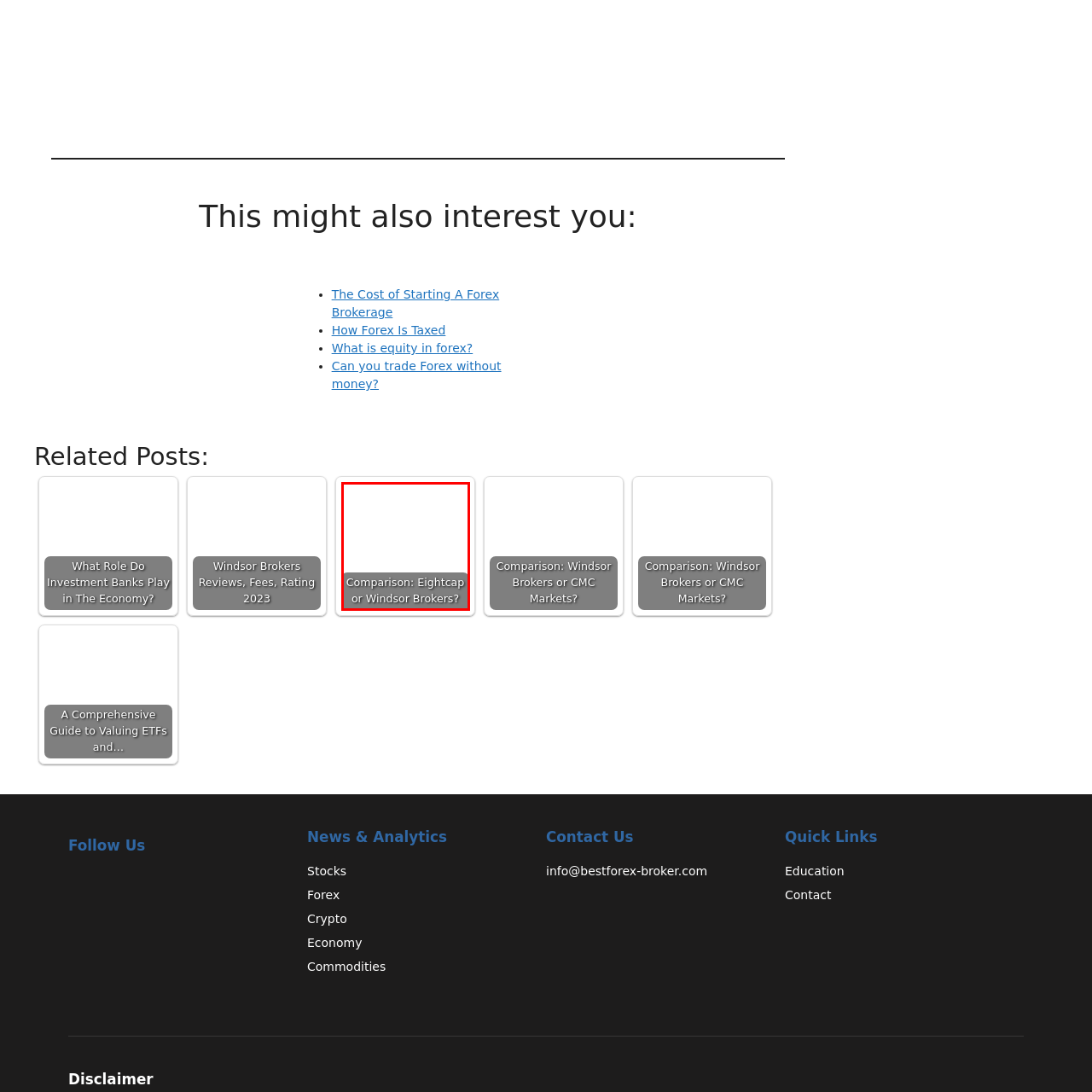What is the topic of the discussion? Look at the image outlined by the red bounding box and provide a succinct answer in one word or a brief phrase.

Forex brokers